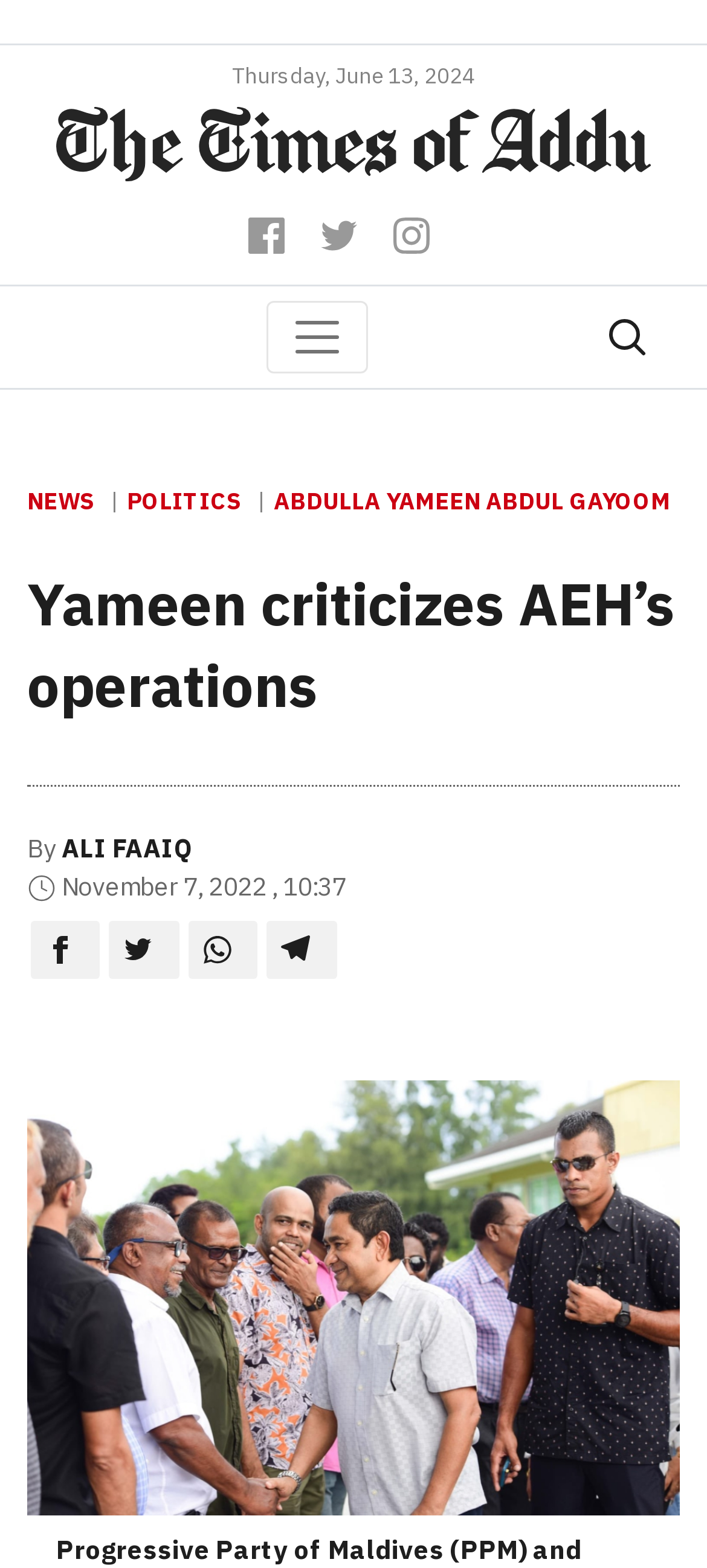Determine the coordinates of the bounding box that should be clicked to complete the instruction: "Click the 'U' button". The coordinates should be represented by four float numbers between 0 and 1: [left, top, right, bottom].

None